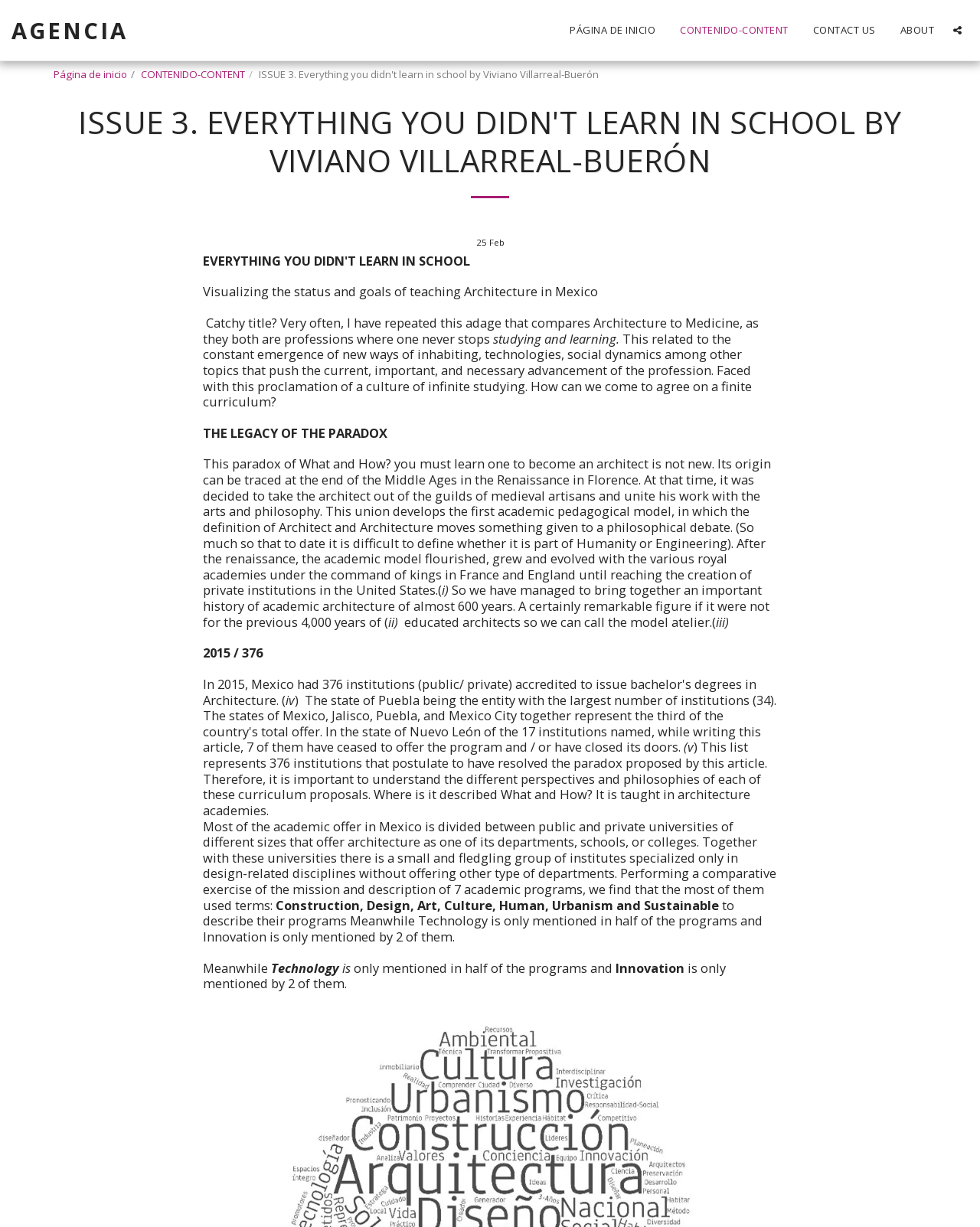What is the date mentioned in the article?
Based on the image, answer the question in a detailed manner.

The date mentioned in the article is obtained from the static text element with the text '2/25/2021 11:44 AM'.